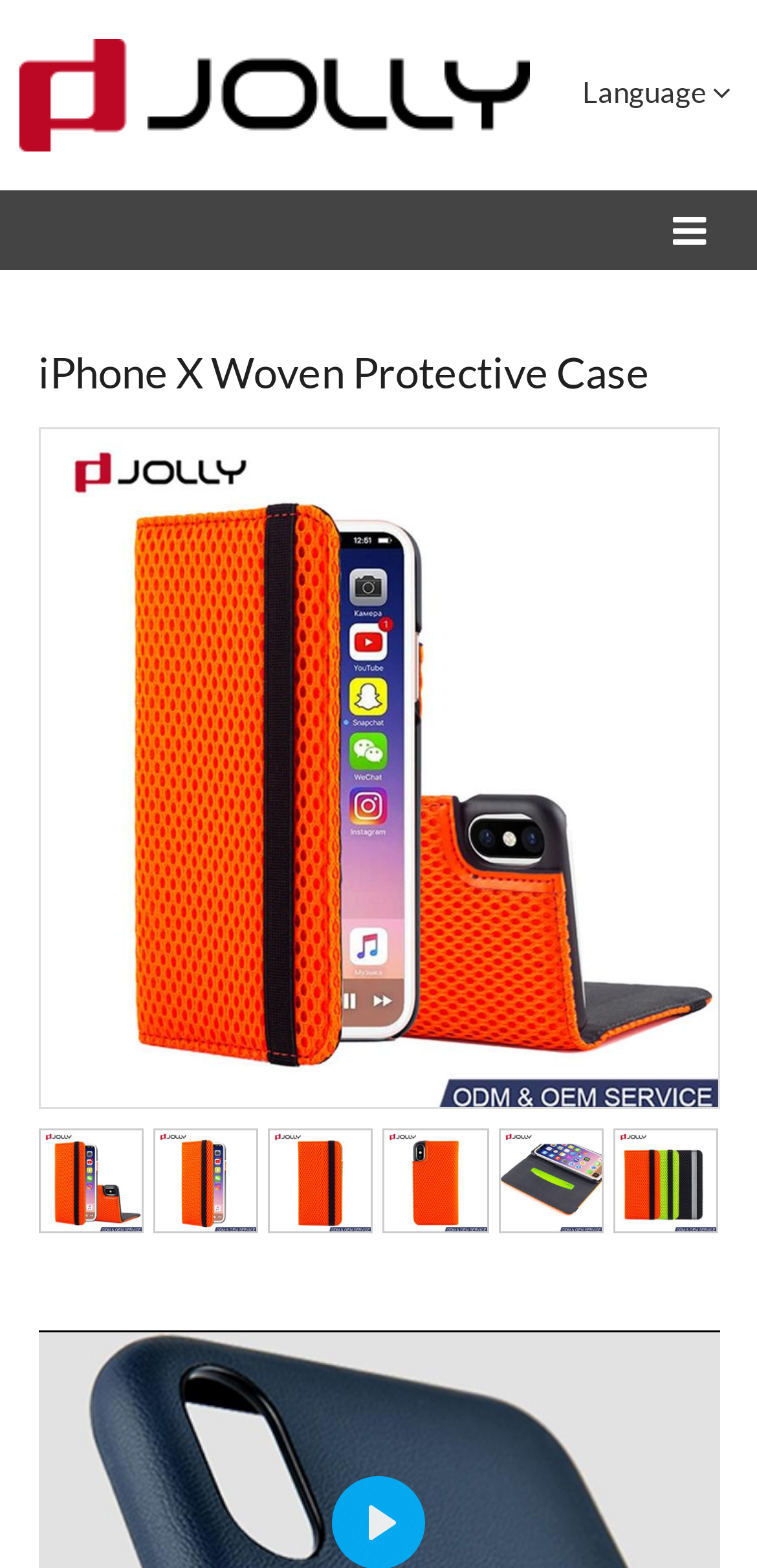Find the bounding box coordinates of the clickable element required to execute the following instruction: "View iPhone X Woven Protective Case details". Provide the coordinates as four float numbers between 0 and 1, i.e., [left, top, right, bottom].

[0.053, 0.477, 0.947, 0.498]